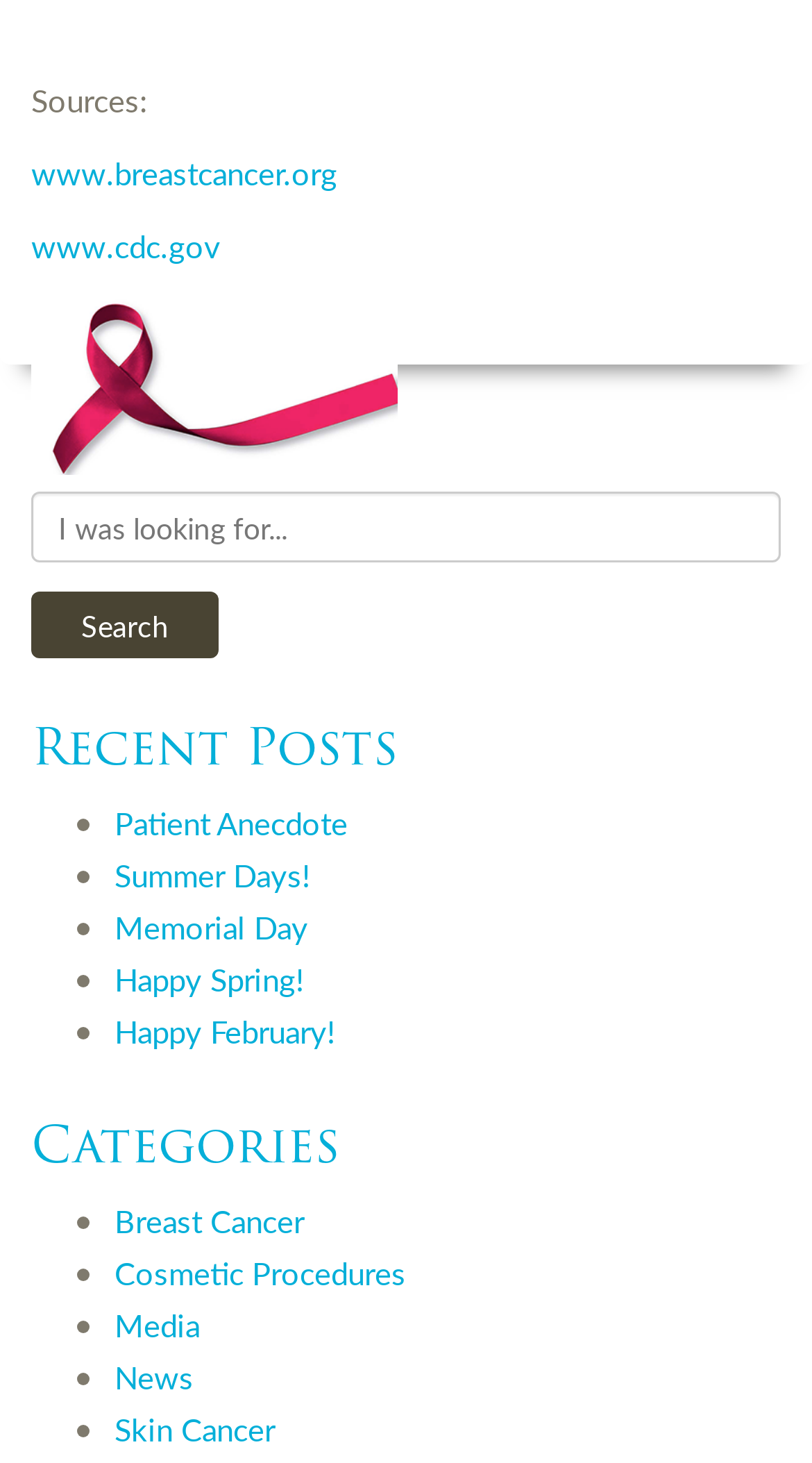Could you indicate the bounding box coordinates of the region to click in order to complete this instruction: "go to home page".

None